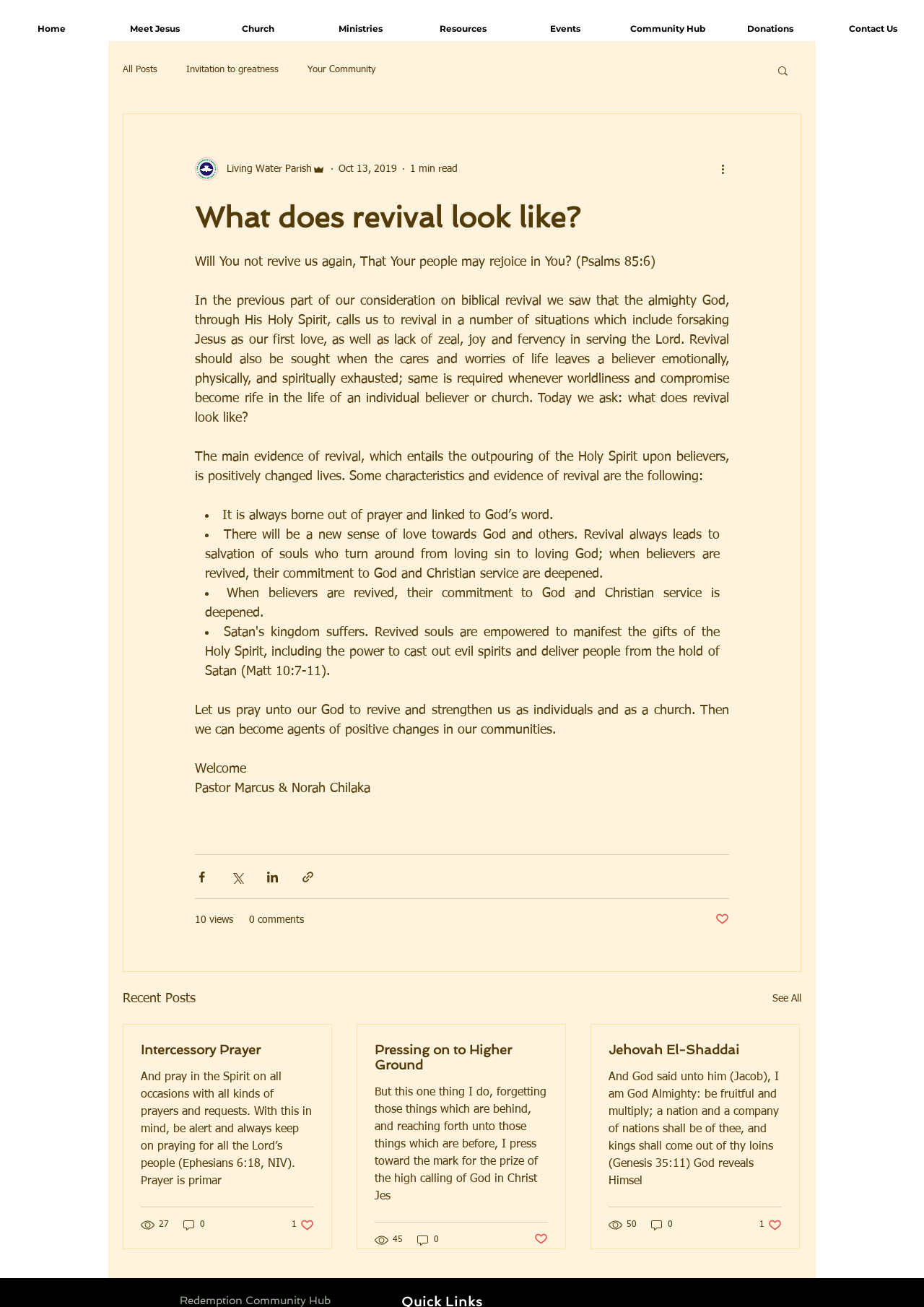How many comments does the article 'Pressing on to Higher Ground' have?
Could you give a comprehensive explanation in response to this question?

The number of comments for the article 'Pressing on to Higher Ground' can be found in the link element with the text '0 comments' which is located below the article summary.